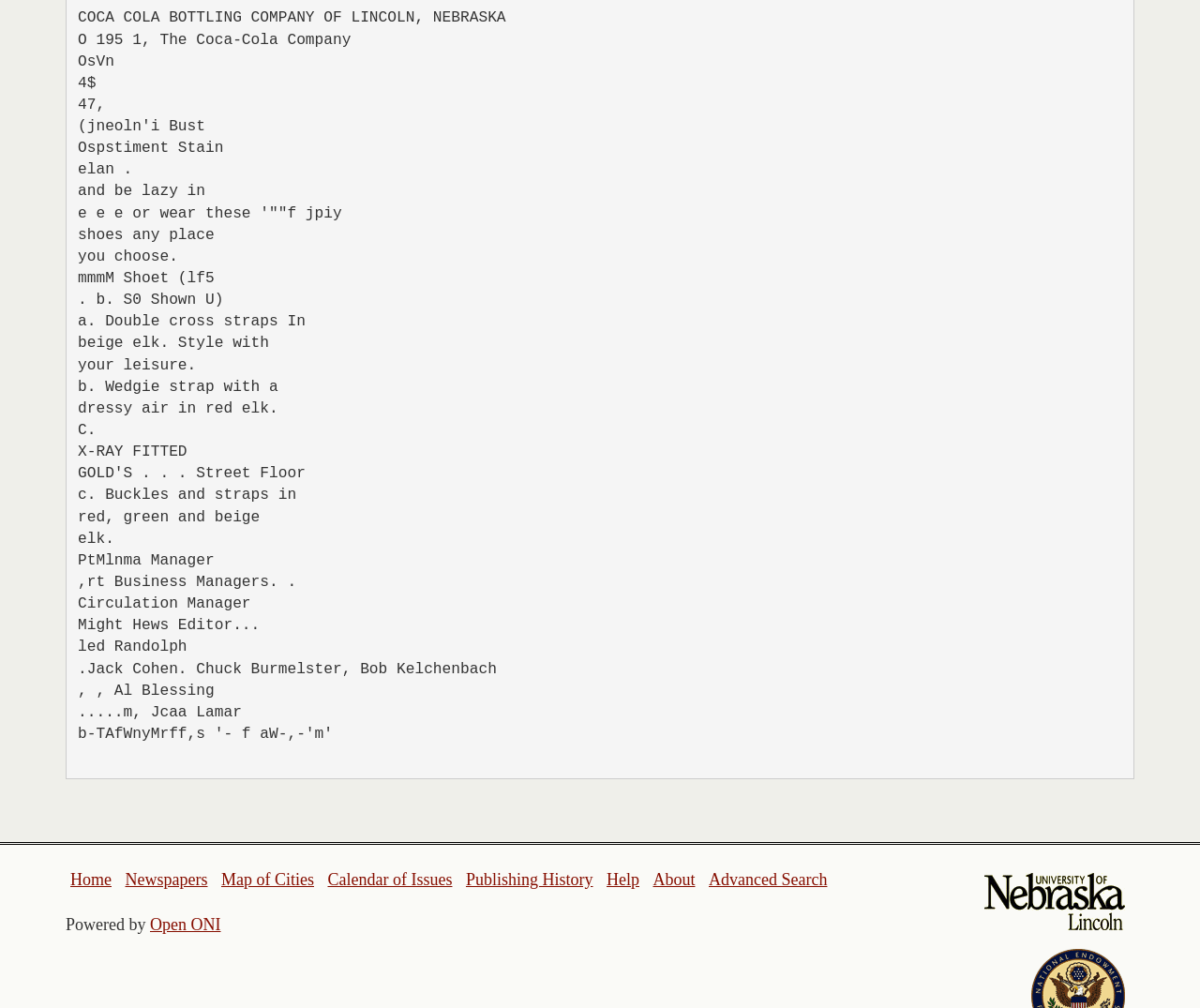What is the last link on the top navigation bar?
Using the image, give a concise answer in the form of a single word or short phrase.

Advanced Search